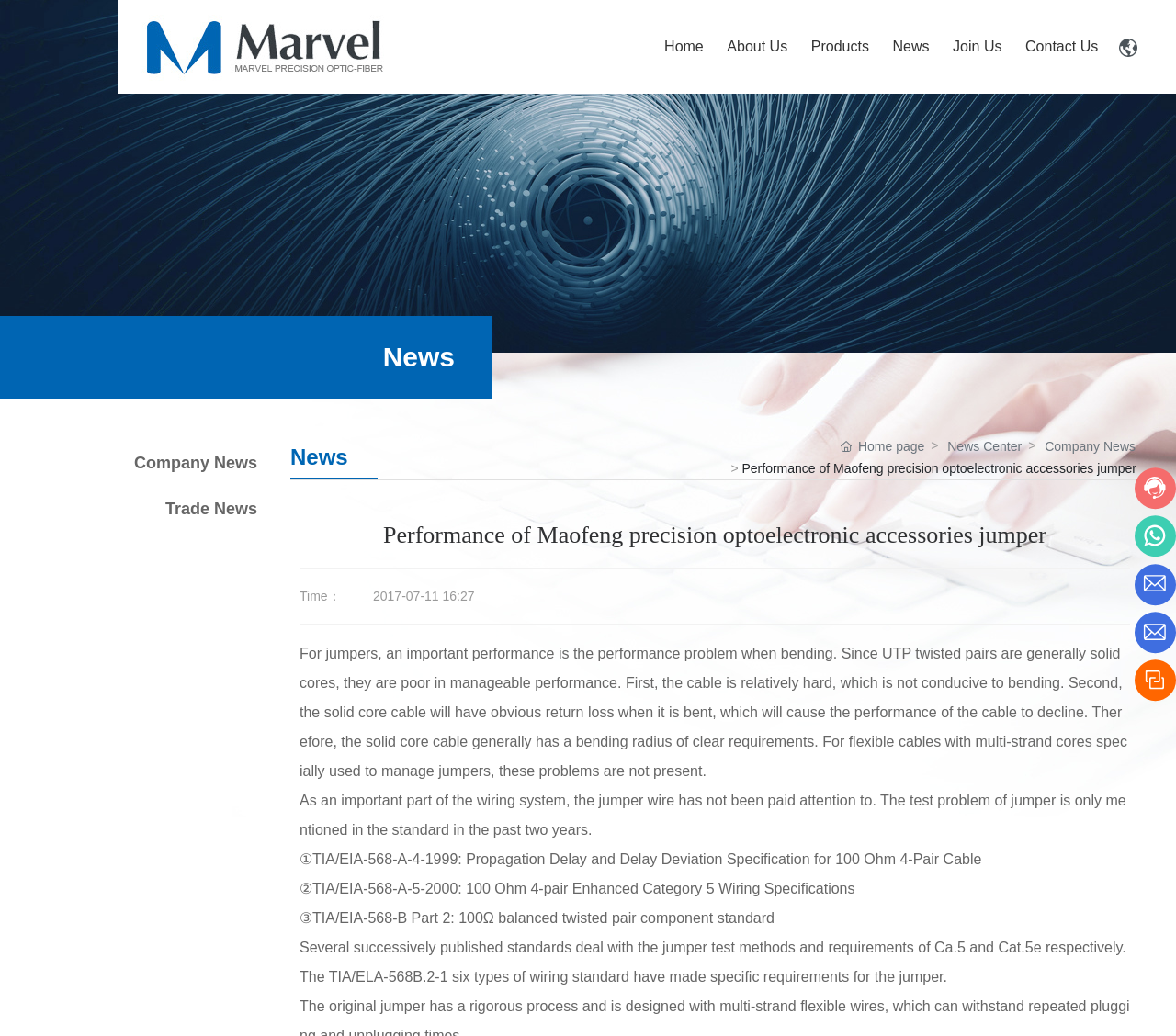Can you specify the bounding box coordinates of the area that needs to be clicked to fulfill the following instruction: "Click the 'News' link"?

[0.749, 0.01, 0.8, 0.081]